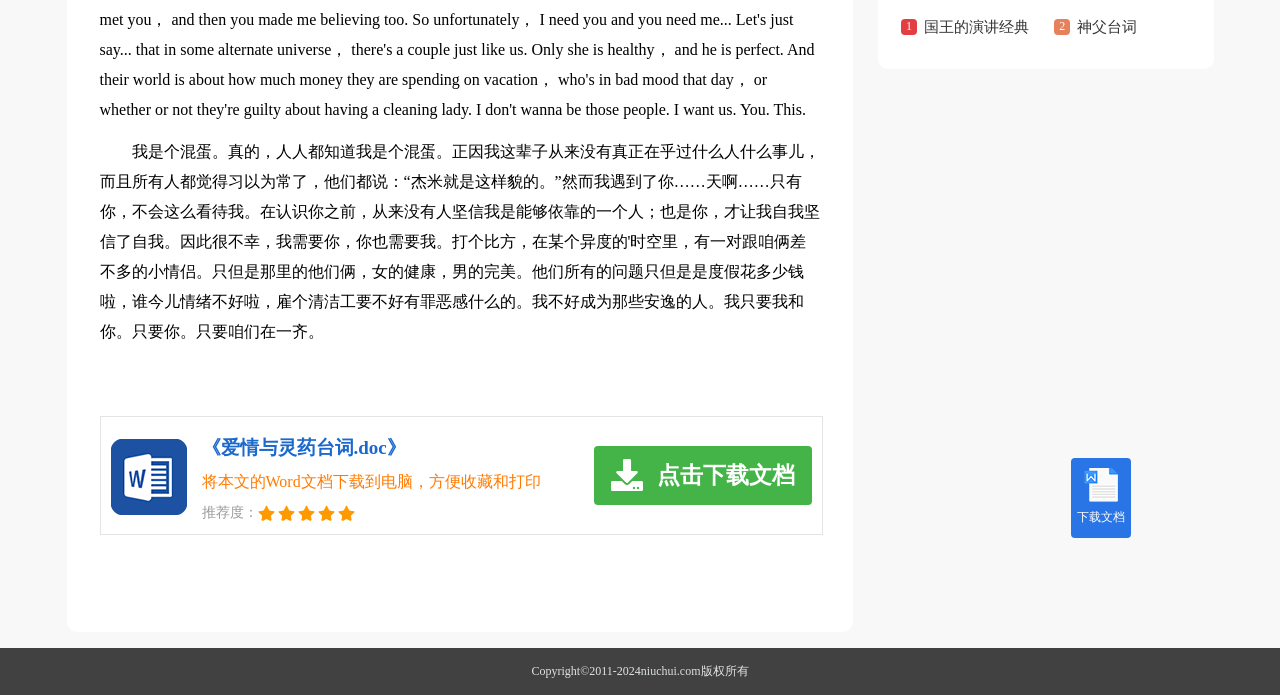Determine the bounding box coordinates in the format (top-left x, top-left y, bottom-right x, bottom-right y). Ensure all values are floating point numbers between 0 and 1. Identify the bounding box of the UI element described by: 国王的演讲经典台词

[0.704, 0.028, 0.804, 0.108]